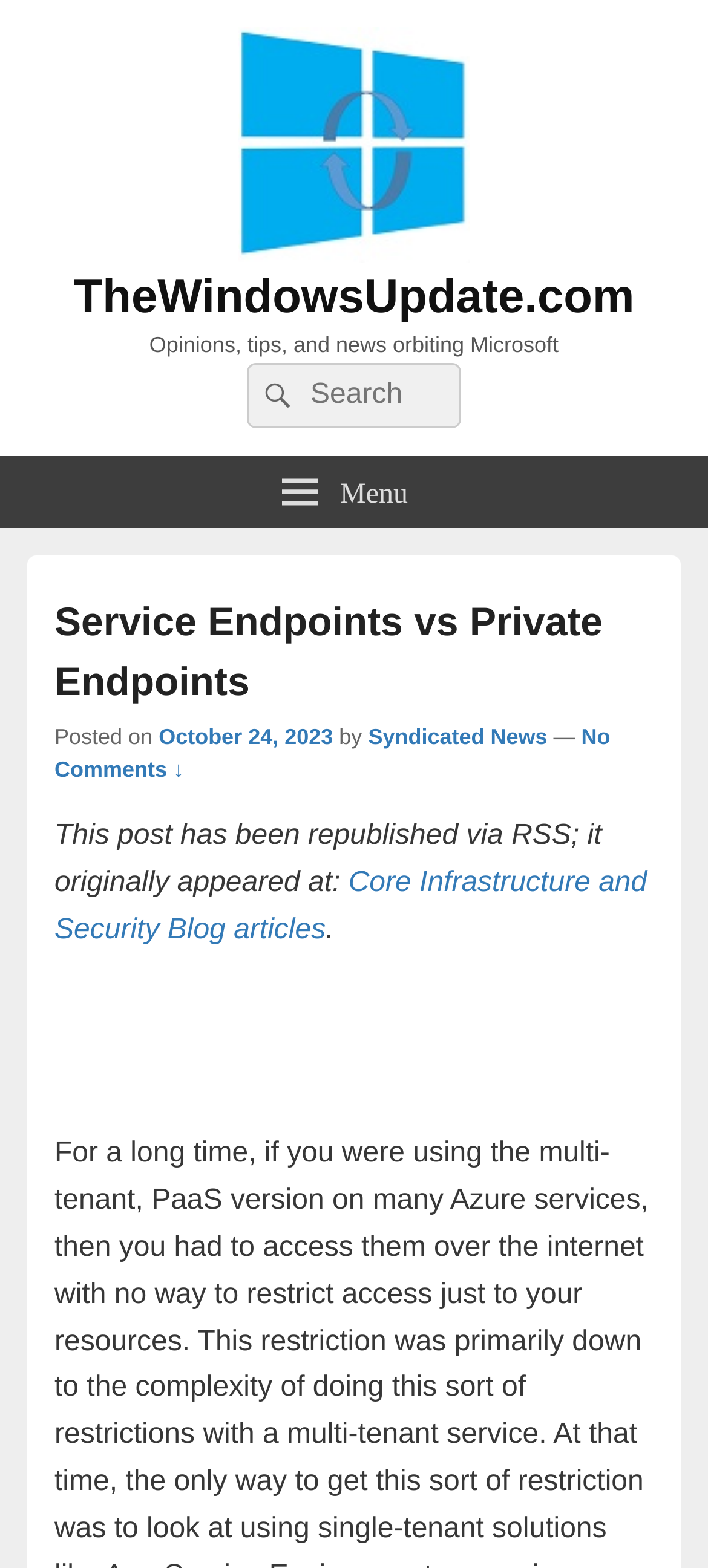Please identify the bounding box coordinates of the element's region that I should click in order to complete the following instruction: "Read the article posted on October 24, 2023". The bounding box coordinates consist of four float numbers between 0 and 1, i.e., [left, top, right, bottom].

[0.224, 0.462, 0.47, 0.478]